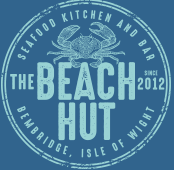What is the color of the background in the logo?
Respond to the question with a well-detailed and thorough answer.

The overall design of the logo is set against a rich blue background, which creates a striking visual identity that reflects a coastal atmosphere, perfect for a venue dedicated to serving local seafood delicacies.